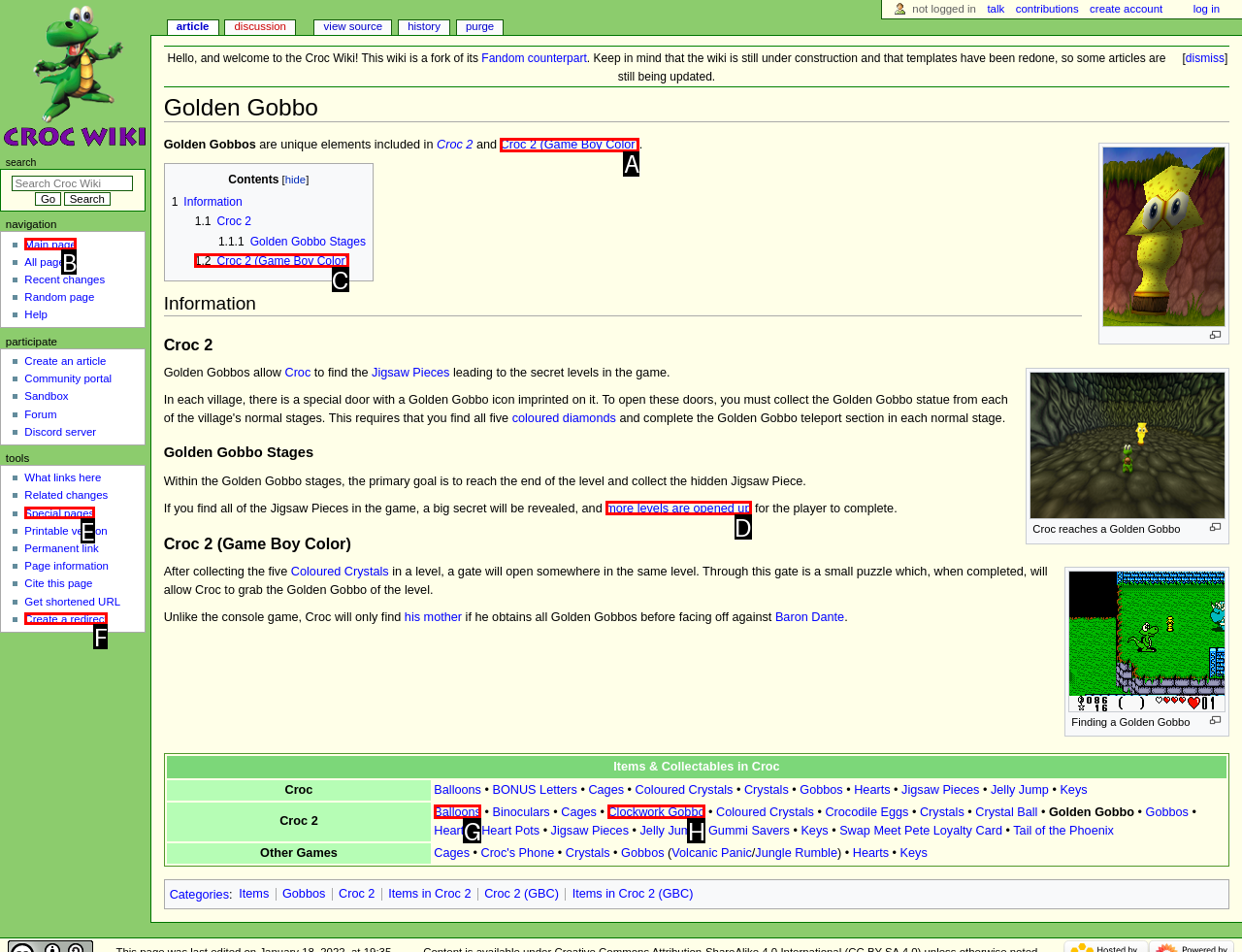Identify the letter of the UI element that fits the description: Create a redirect
Respond with the letter of the option directly.

F